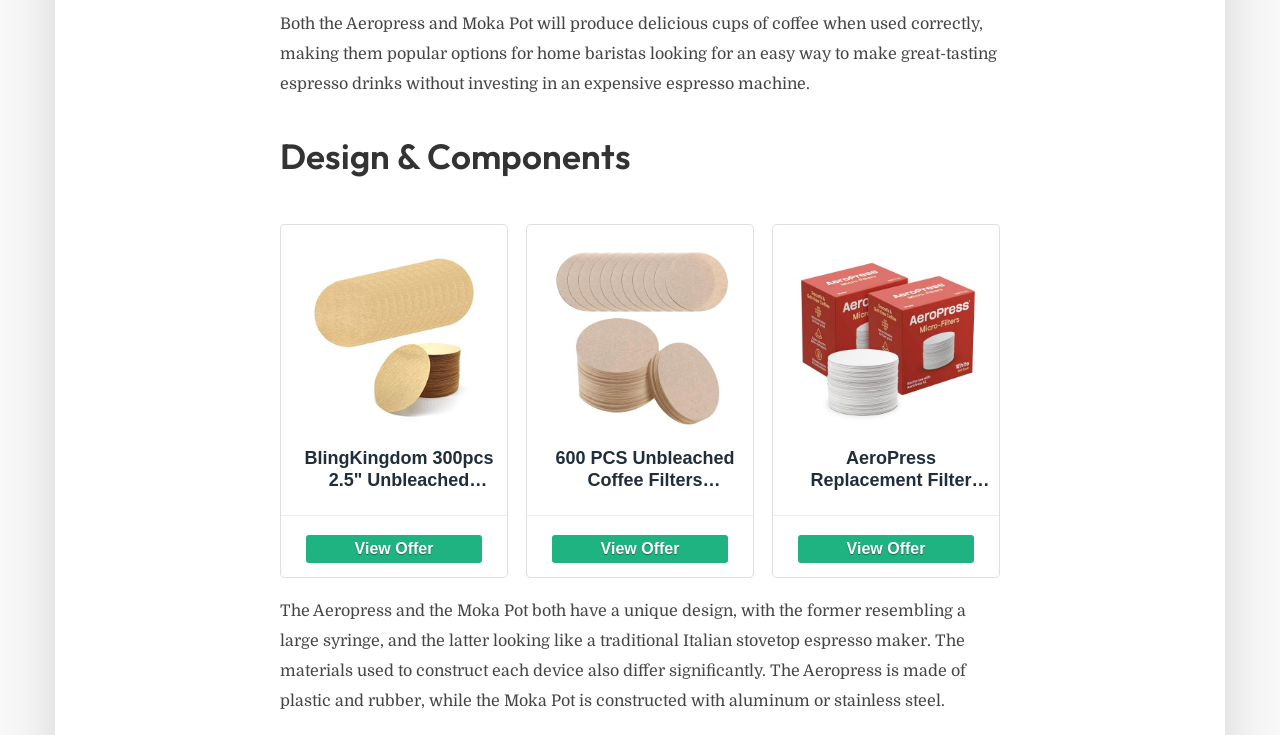What material is the Moka Pot made of?
Using the image, provide a concise answer in one word or a short phrase.

Aluminum or stainless steel